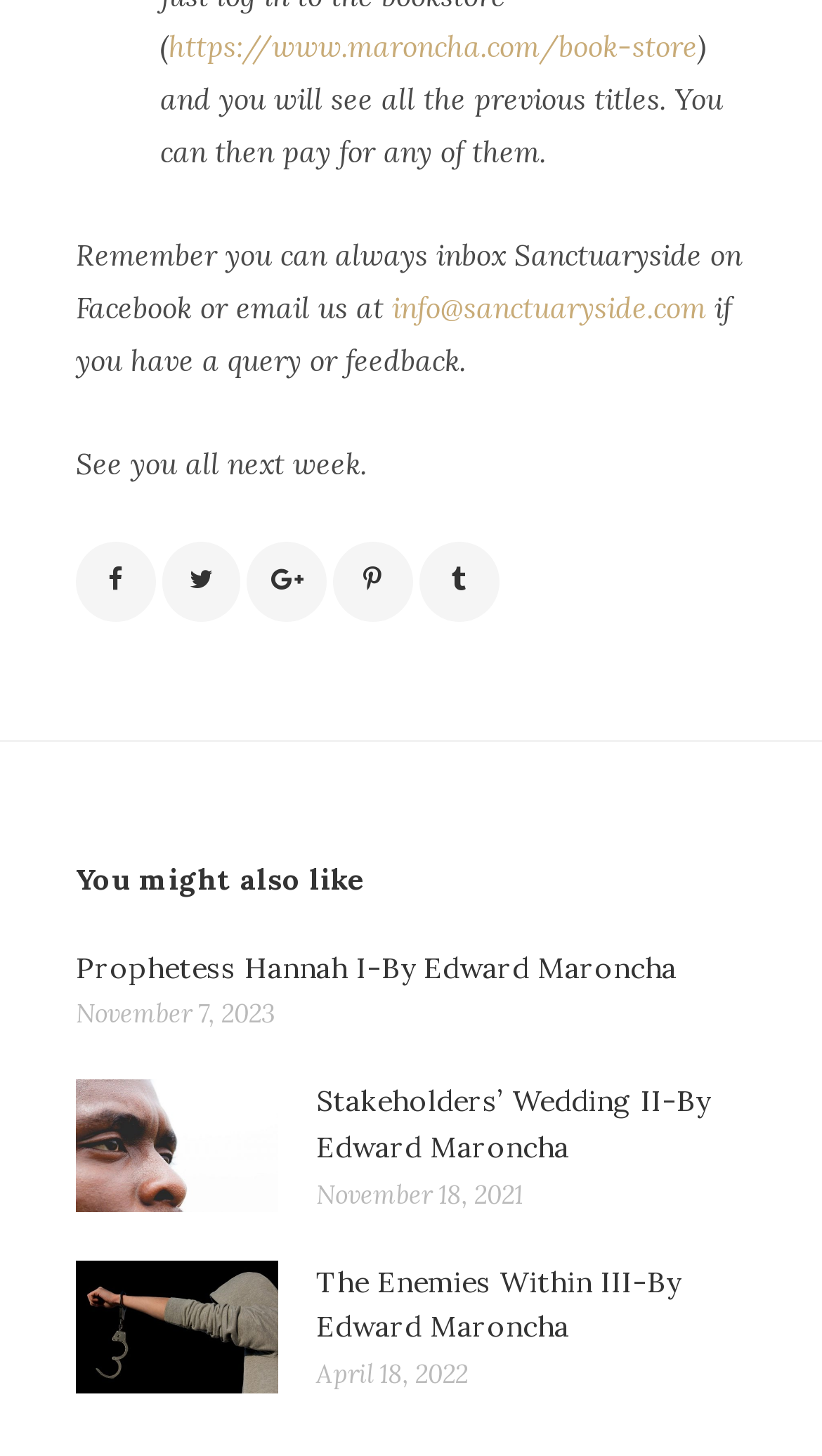Identify the coordinates of the bounding box for the element that must be clicked to accomplish the instruction: "visit the book store".

[0.205, 0.019, 0.849, 0.046]